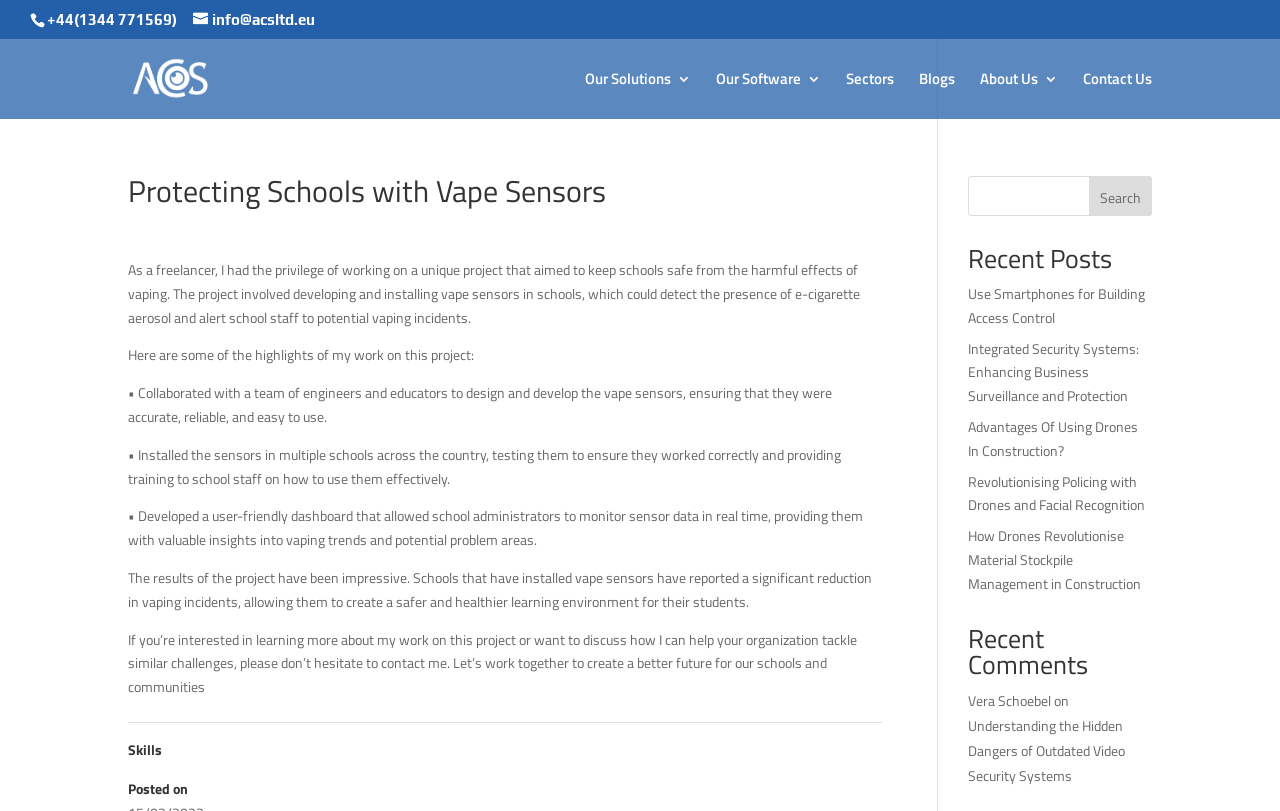How many links are in the 'Recent Posts' section?
Please look at the screenshot and answer in one word or a short phrase.

5